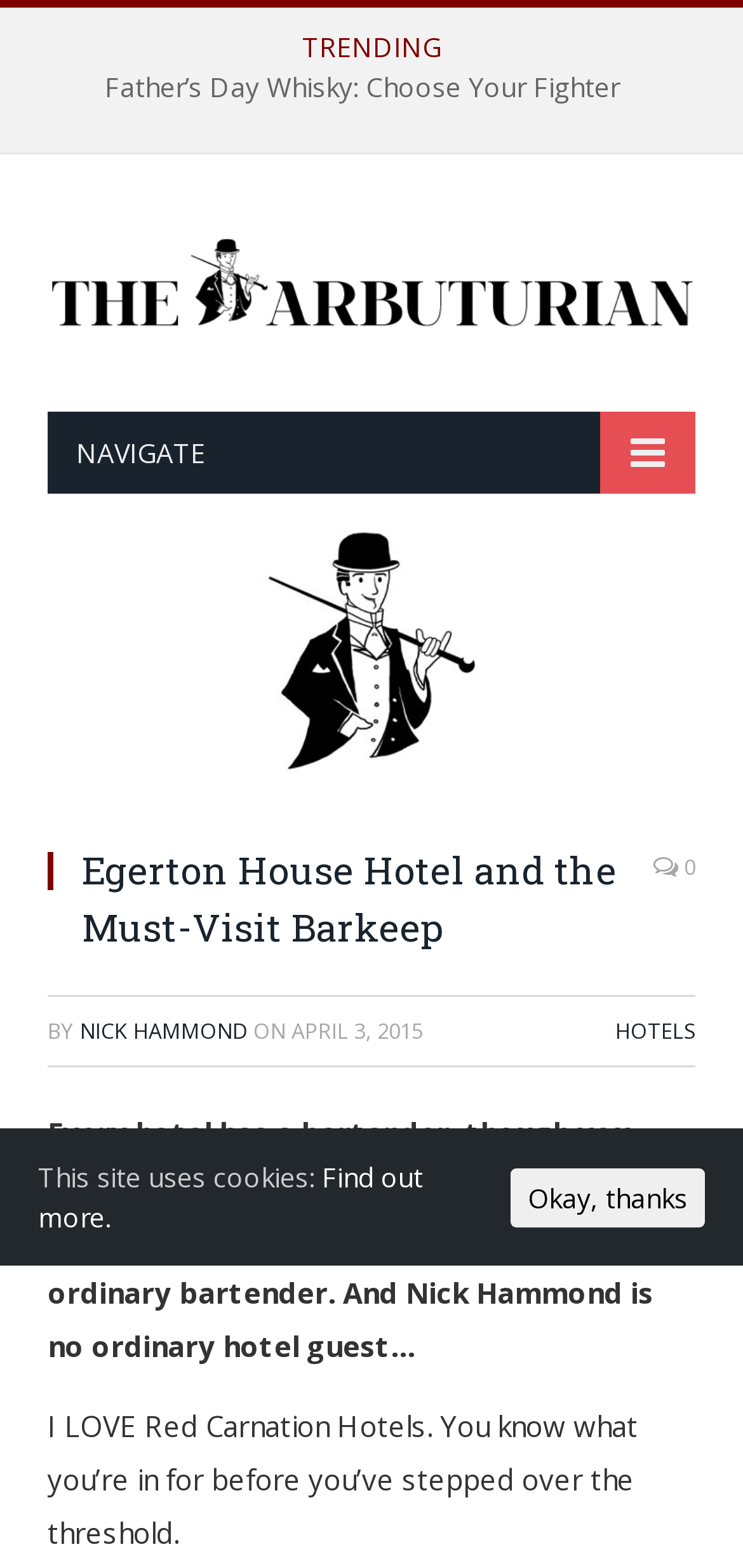Look at the image and write a detailed answer to the question: 
What is the name of the hotel mentioned?

I found the answer by looking at the header section of the webpage, where it says 'Egerton House Hotel and the Must-Visit Barkeep'. This suggests that the webpage is about a specific hotel, and the name of the hotel is Egerton House Hotel.